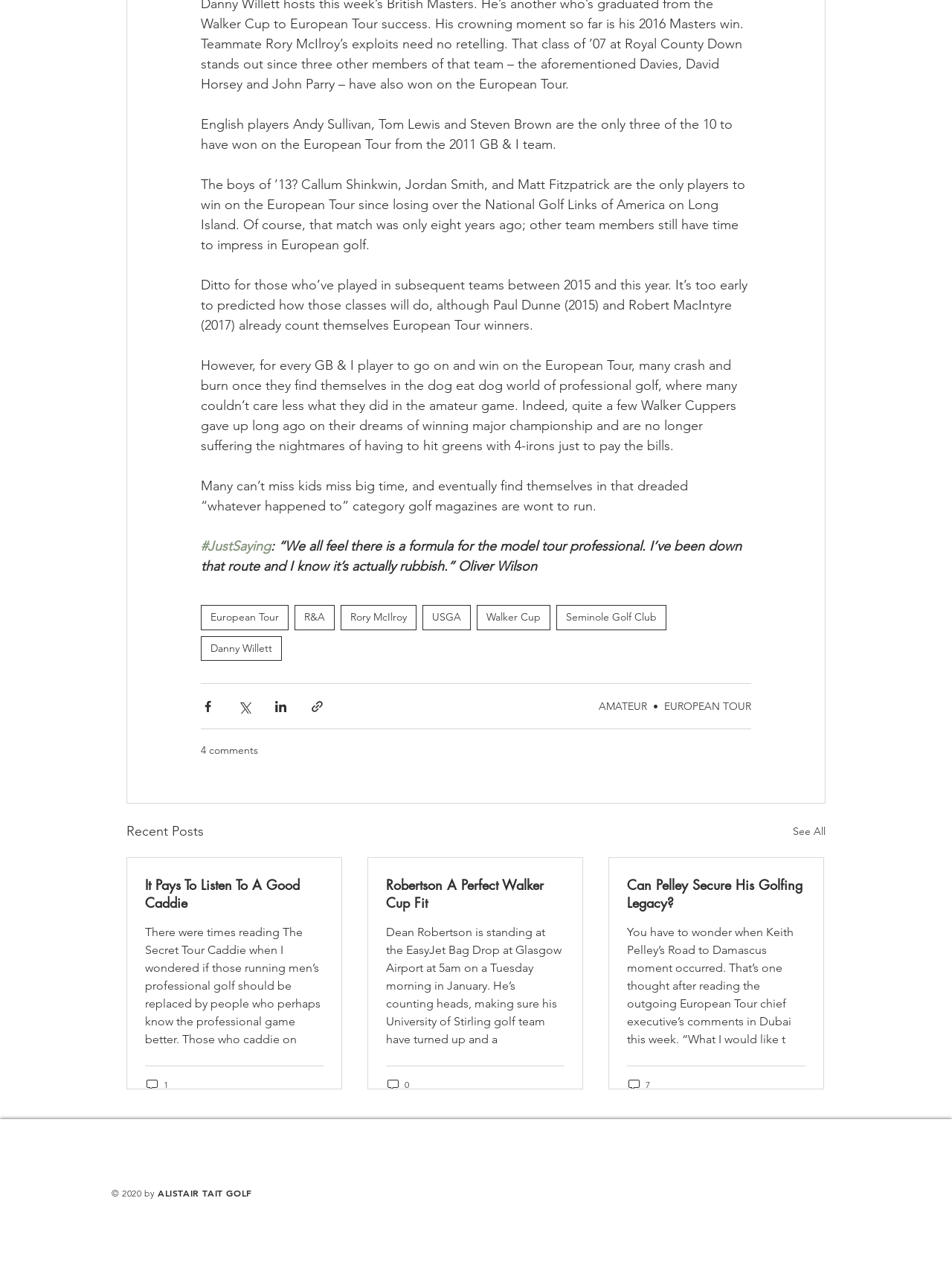Please locate the bounding box coordinates of the element that should be clicked to complete the given instruction: "View the 'Recent Posts'".

[0.133, 0.651, 0.214, 0.668]